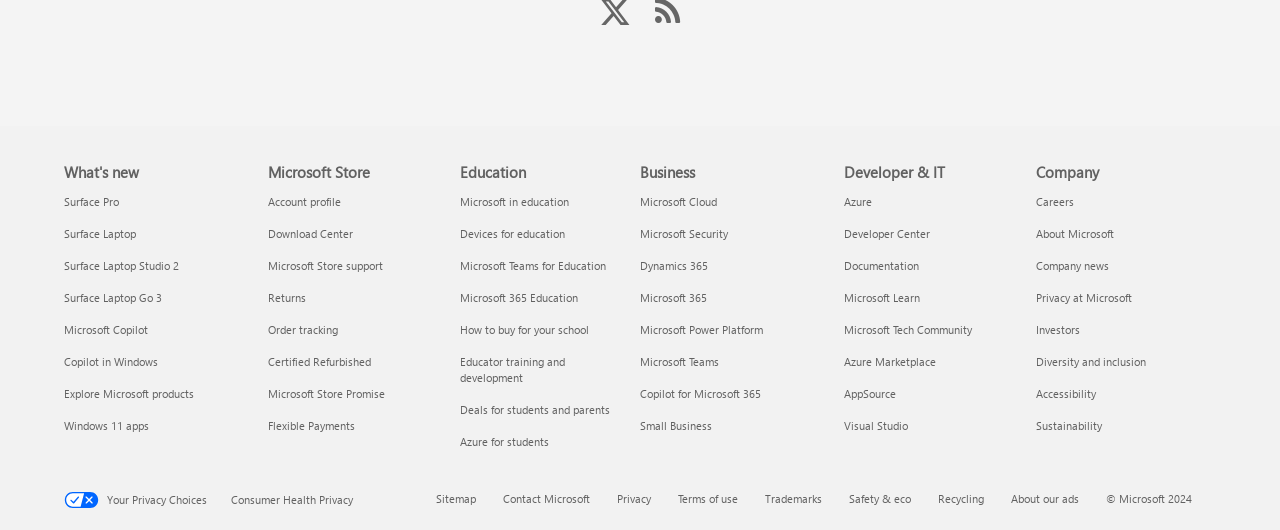Answer the question below using just one word or a short phrase: 
What is the purpose of the 'Your Privacy Choices Opt-Out Icon'?

Opt-Out